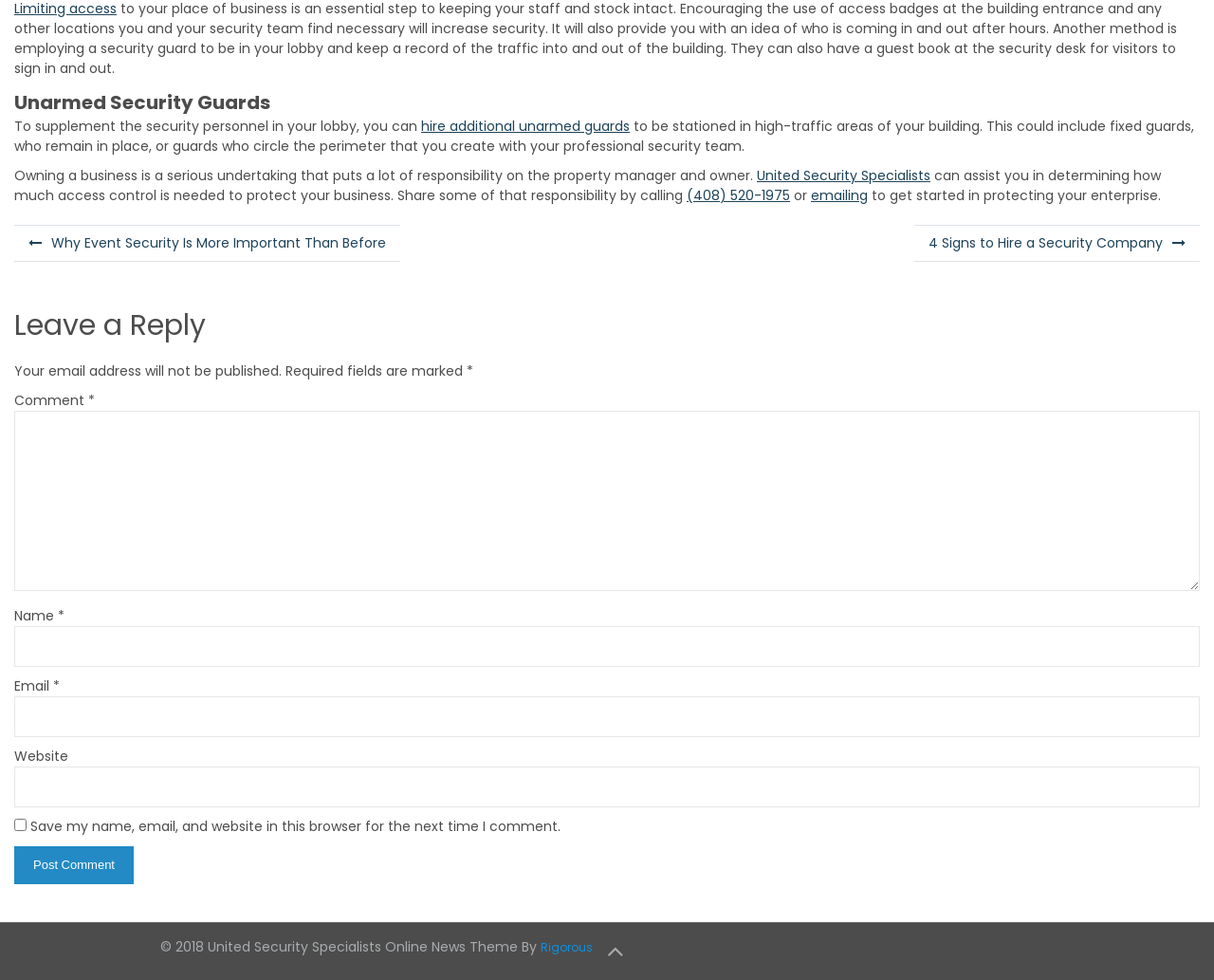What is the copyright year of the webpage?
Refer to the screenshot and answer in one word or phrase.

2018